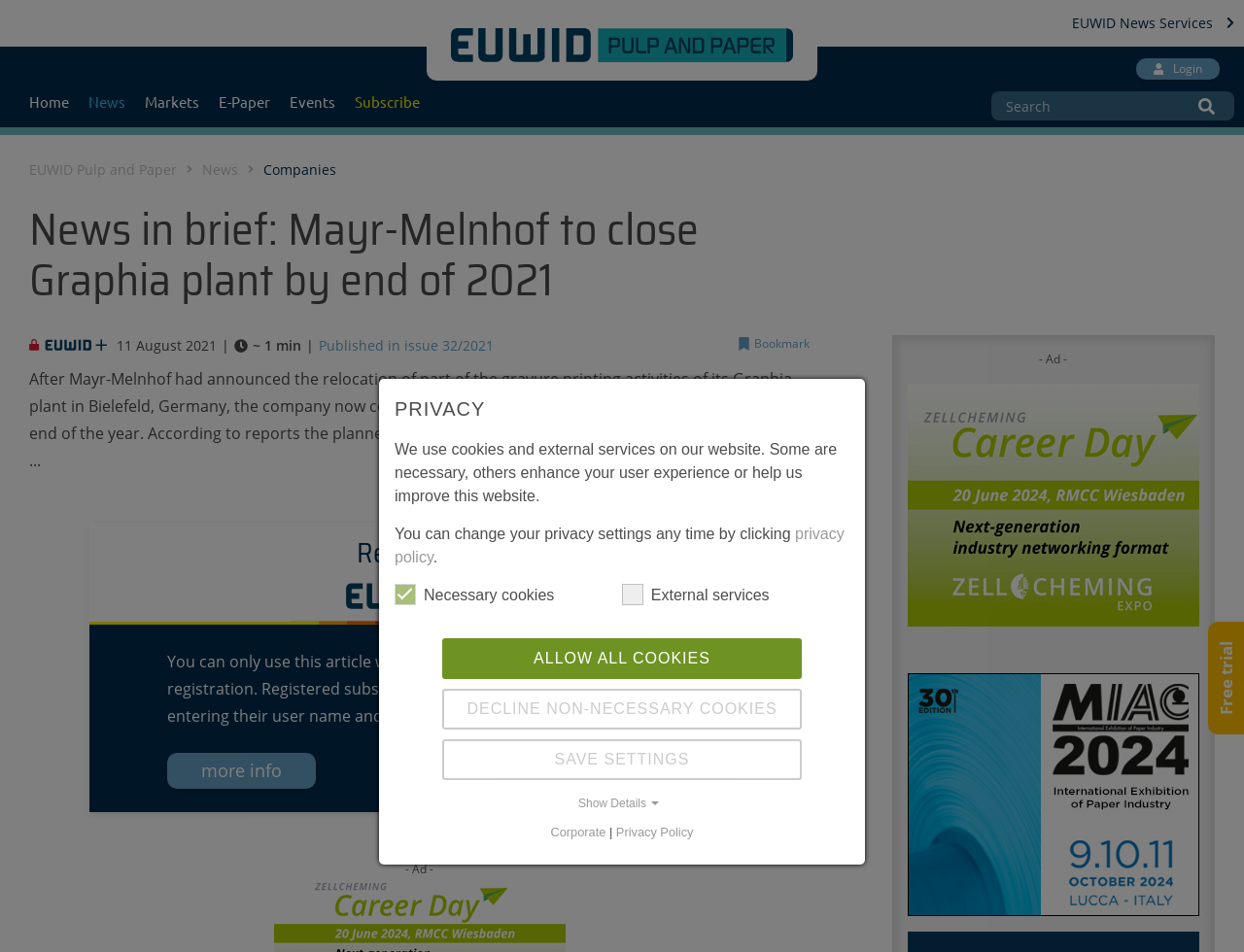How many links are in the top navigation menu?
Please give a detailed and thorough answer to the question, covering all relevant points.

The top navigation menu contains 7 links, including 'Home', 'News', 'Markets', 'E-Paper', 'Events', 'Subscribe', and 'Login'.